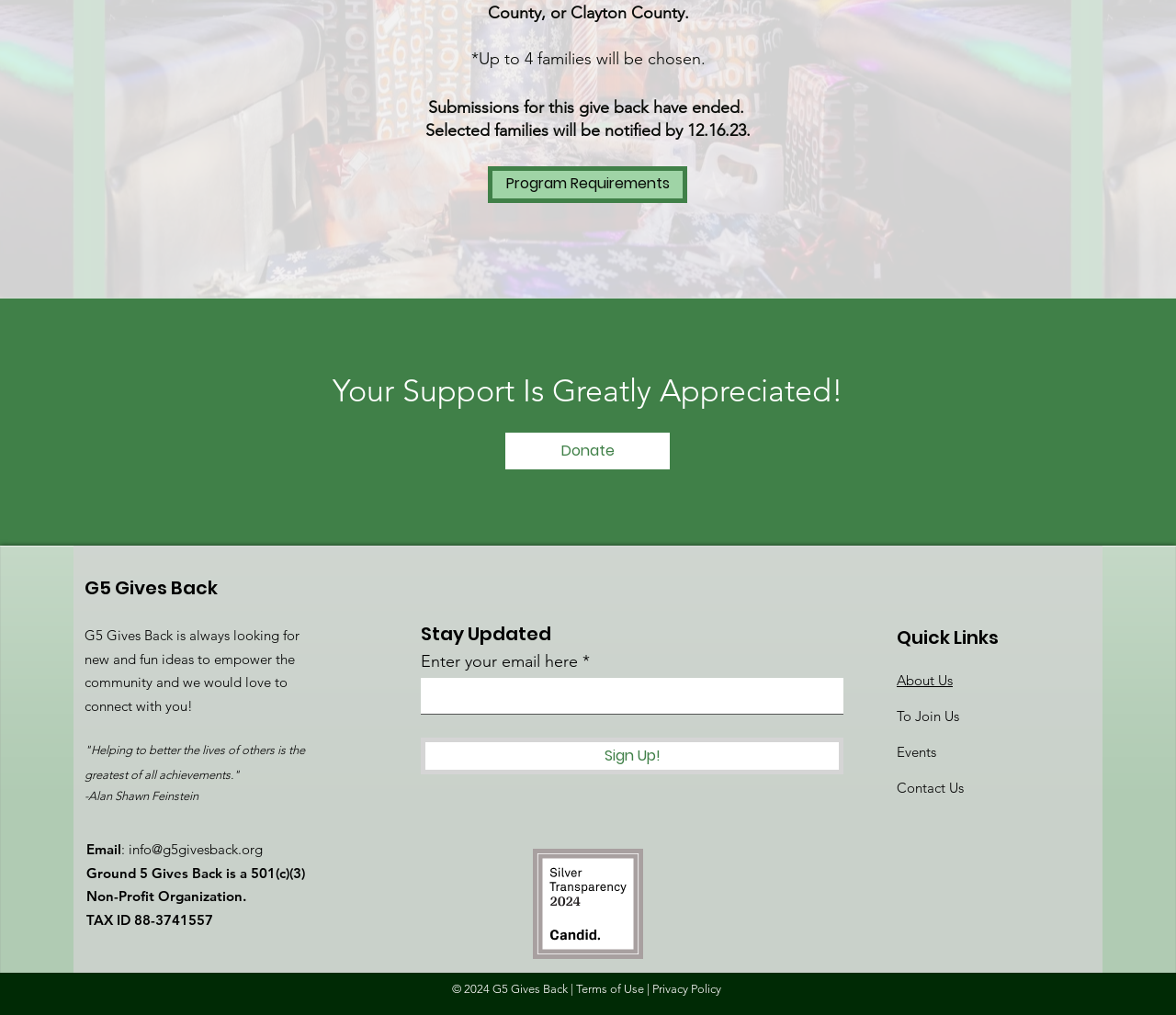What is the tax ID of G5 Gives Back?
From the image, respond using a single word or phrase.

88-3741557